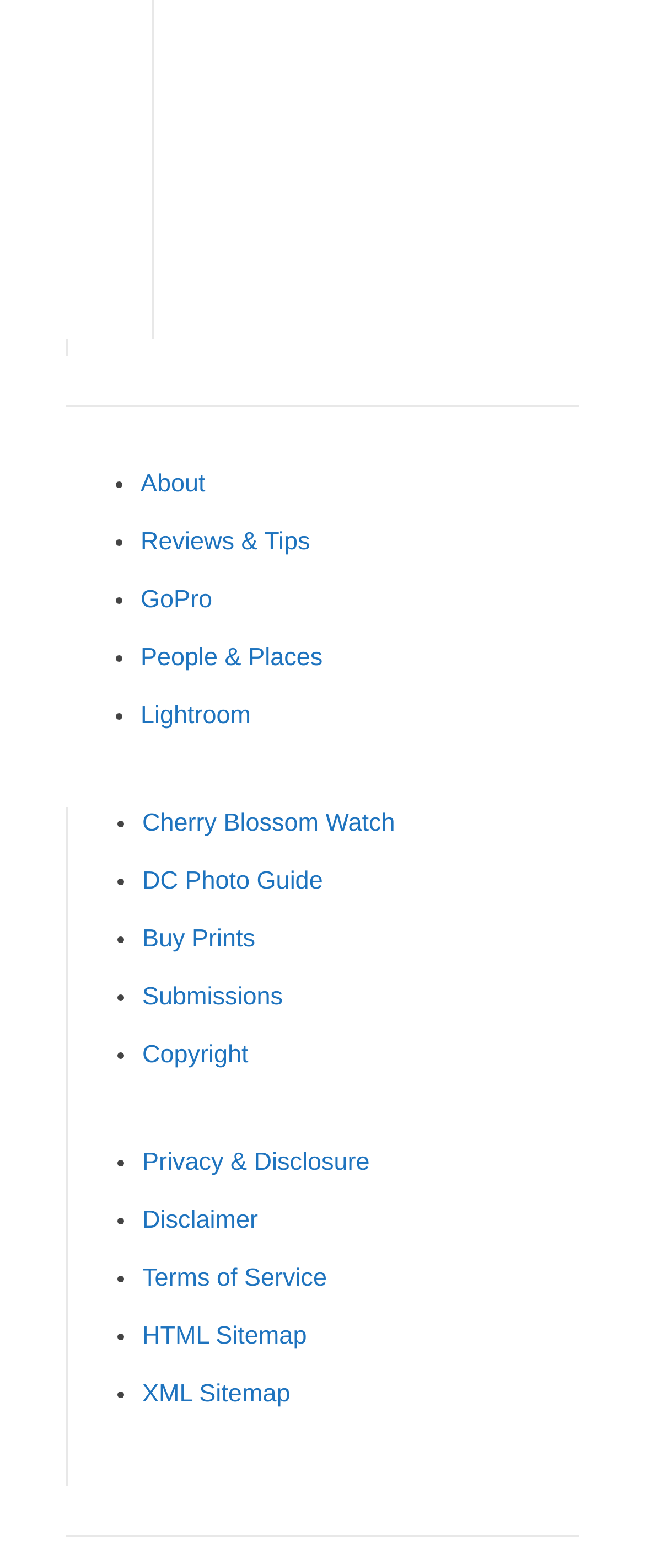What is the 'Cherry Blossom Watch' link about? Look at the image and give a one-word or short phrase answer.

Cherry blossom updates